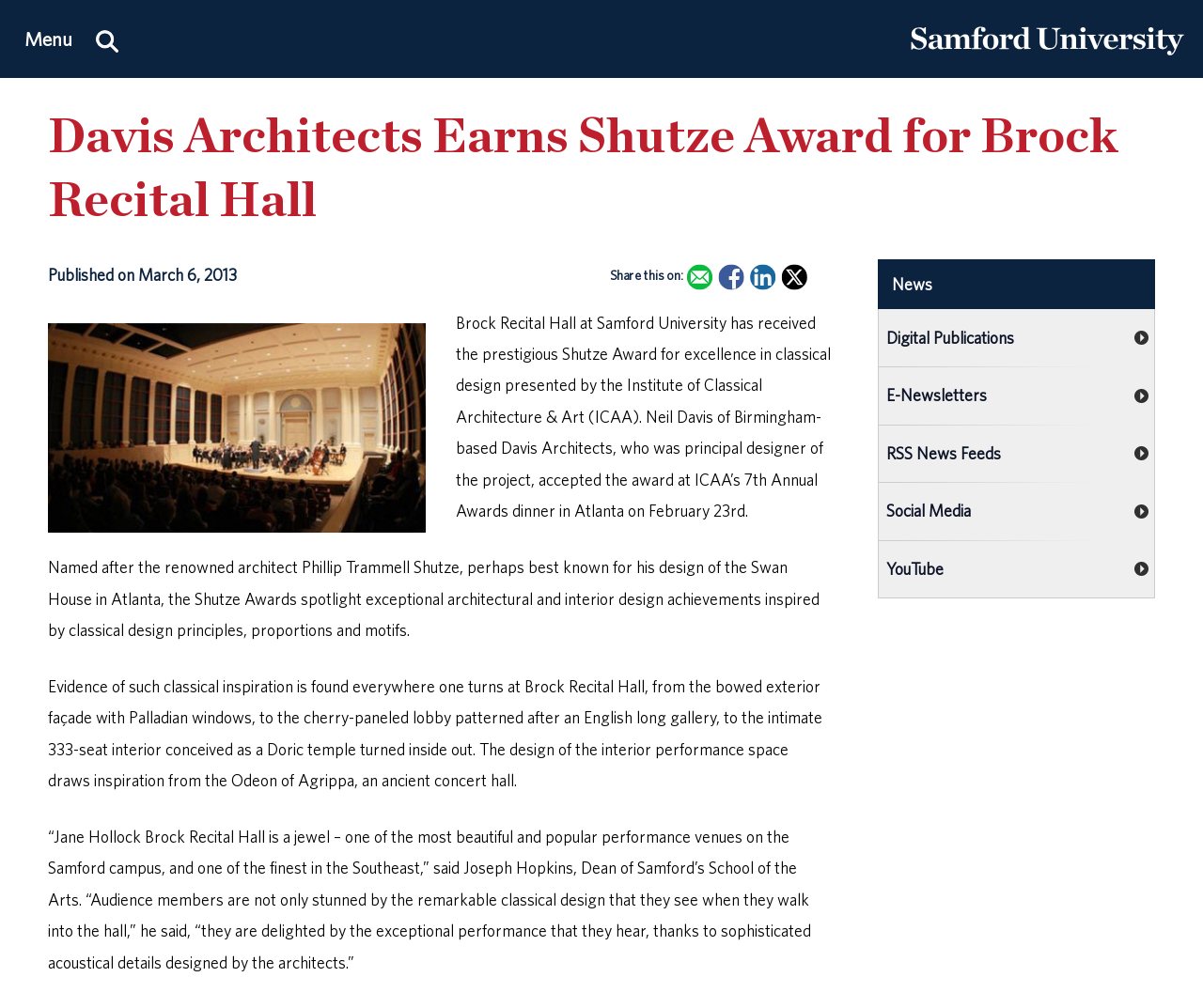Locate the bounding box coordinates of the clickable area needed to fulfill the instruction: "Read Concert Review".

None